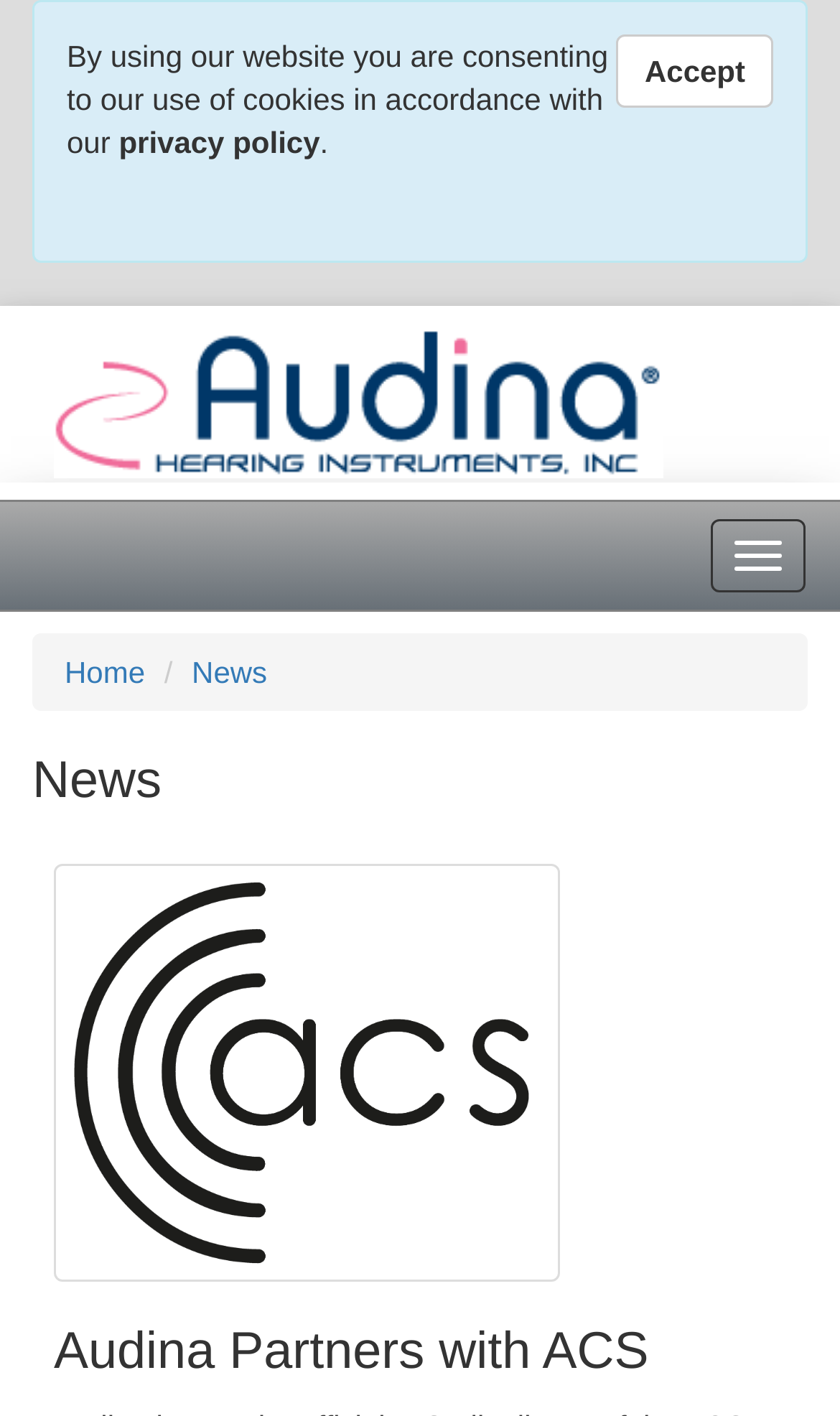Is there a search function on the webpage?
Give a one-word or short-phrase answer derived from the screenshot.

No